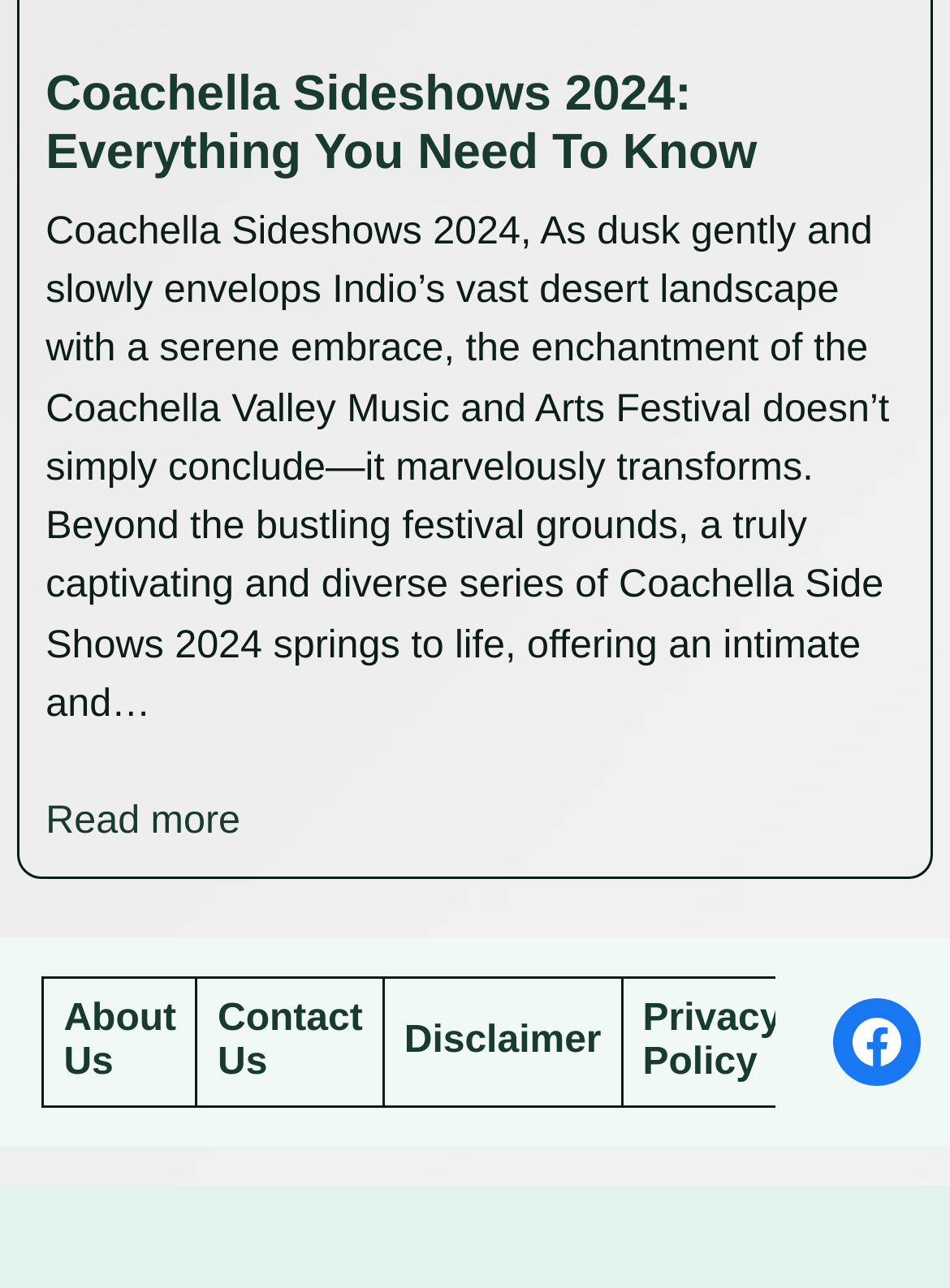Identify the bounding box coordinates for the UI element described as follows: Facebook. Use the format (top-left x, top-left y, bottom-right x, bottom-right y) and ensure all values are floating point numbers between 0 and 1.

[0.878, 0.855, 0.97, 0.923]